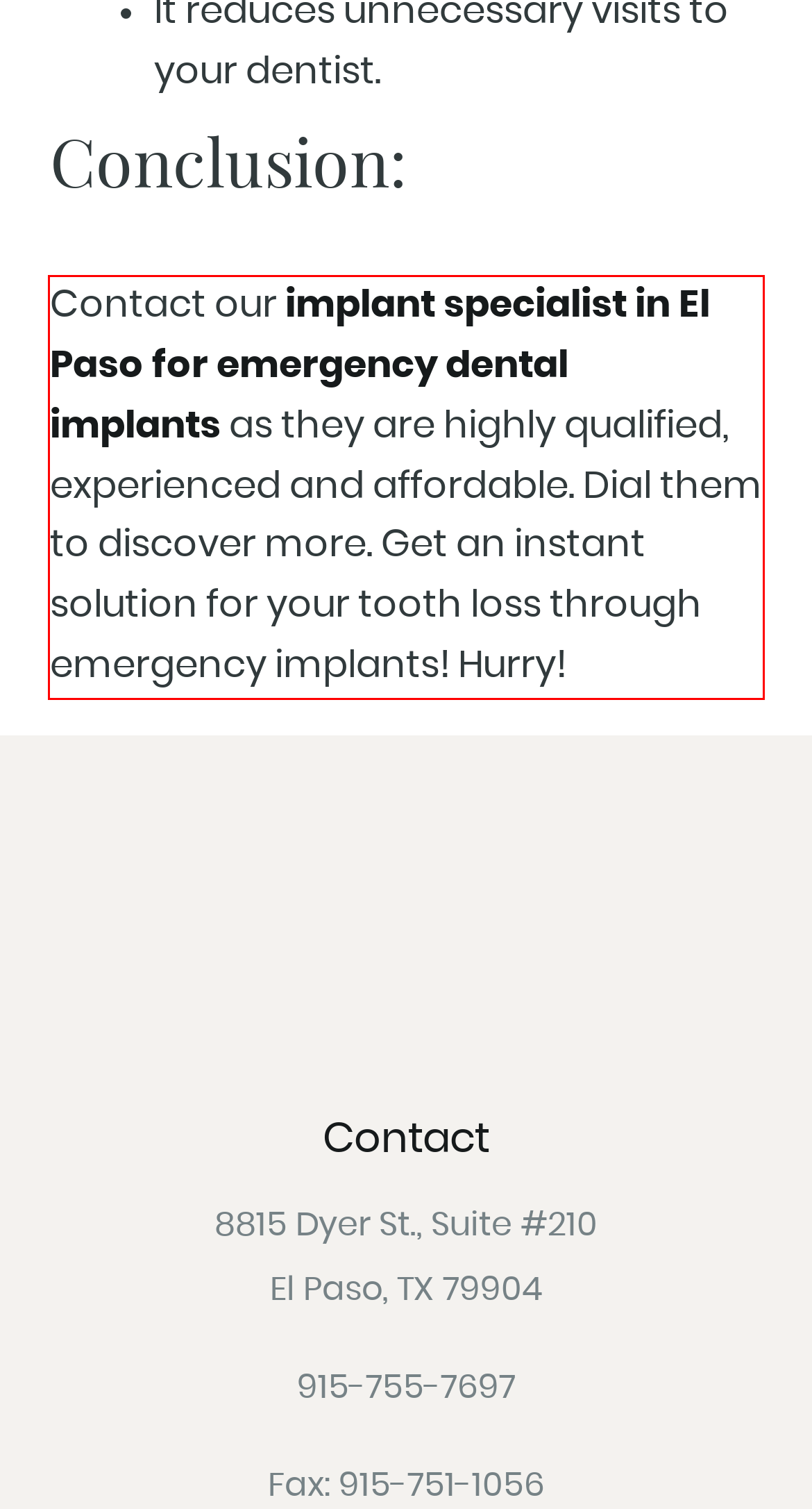You are given a screenshot with a red rectangle. Identify and extract the text within this red bounding box using OCR.

Contact our implant specialist in El Paso for emergency dental implants as they are highly qualified, experienced and affordable. Dial them to discover more. Get an instant solution for your tooth loss through emergency implants! Hurry!